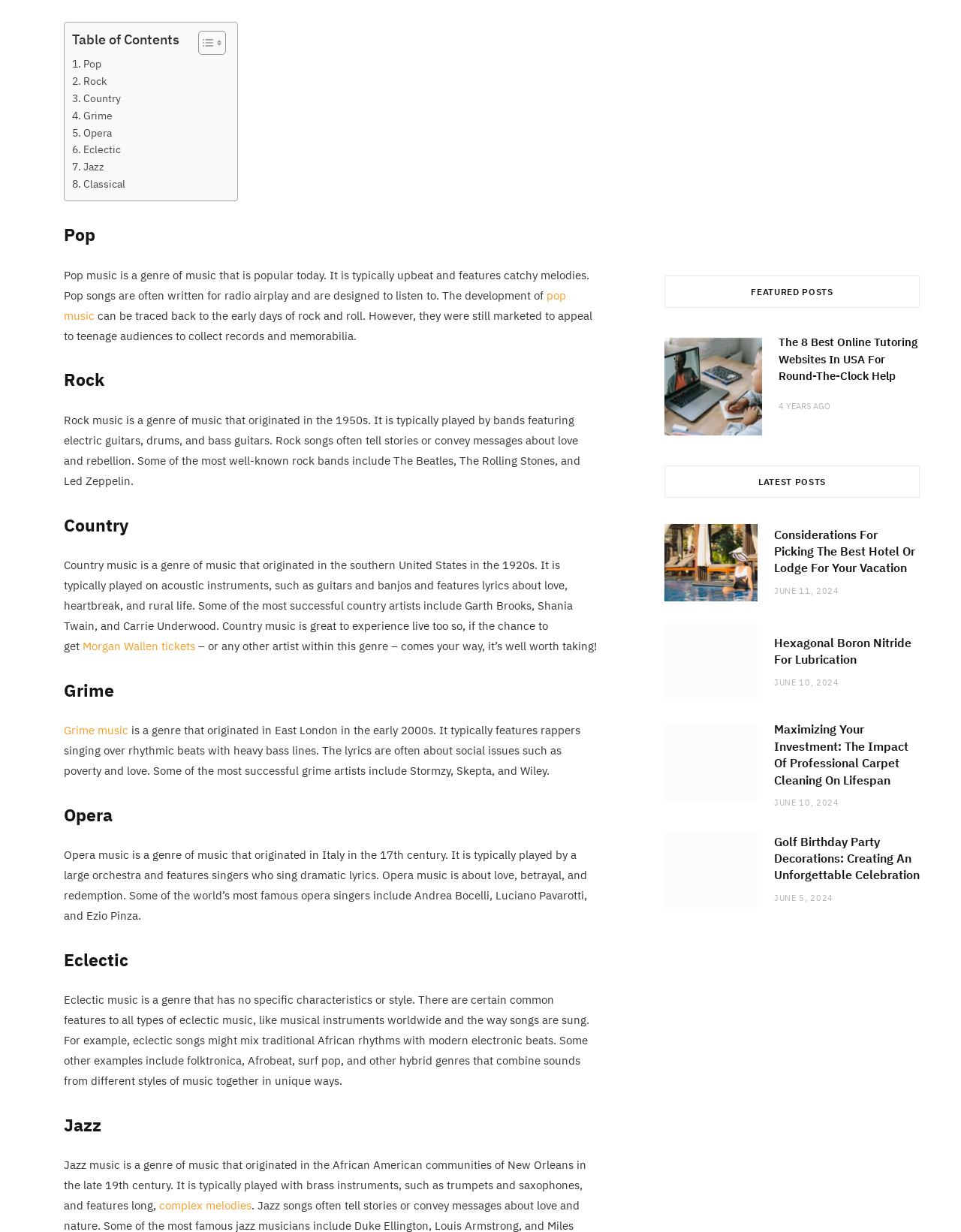Provide a short, one-word or phrase answer to the question below:
What is the topic of the article with the image 'Online Tutoring Websites In USA'?

The 8 Best Online Tutoring Websites In USA